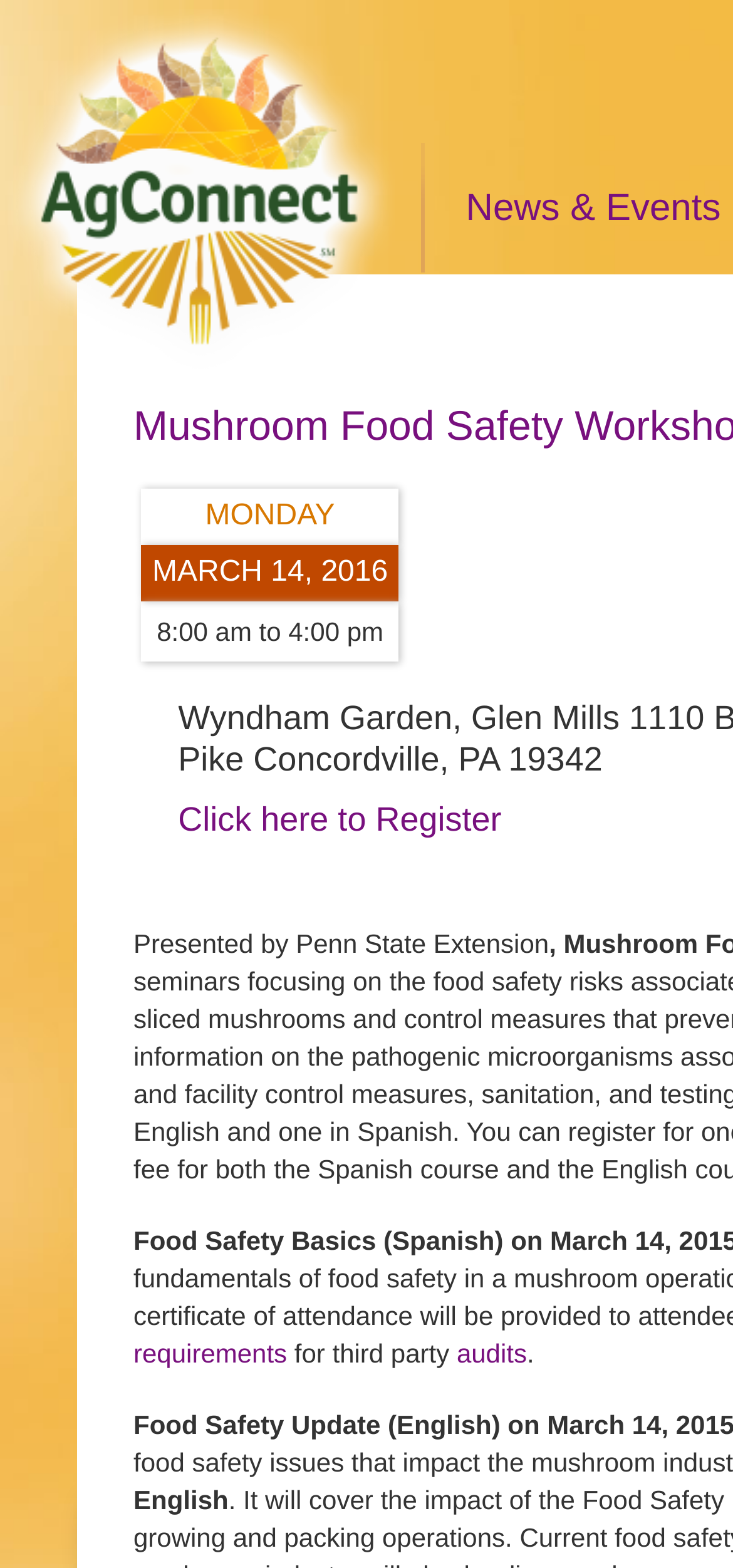Write a detailed summary of the webpage.

The webpage is about the "Mushroom Food Safety Workshop" organized by AgConnect. At the top, there is a heading with the title "AgConnect". Below the heading, there is a link with the same title. 

On the left side, there are three lines of text, indicating the date and time of the workshop: "MONDAY", "MARCH 14, 2016", and "8:00 am to 4:00 pm". 

To the right of the date and time, there is a link to register for the workshop, labeled "Click here to Register". 

Below the registration link, there is a line of text stating that the workshop is "Presented by Penn State Extension". 

Further down, there are three elements in a row. The first is a link labeled "requirements", followed by the text "for third party", and then another link labeled "audits". The text "." is placed at the end of this row.